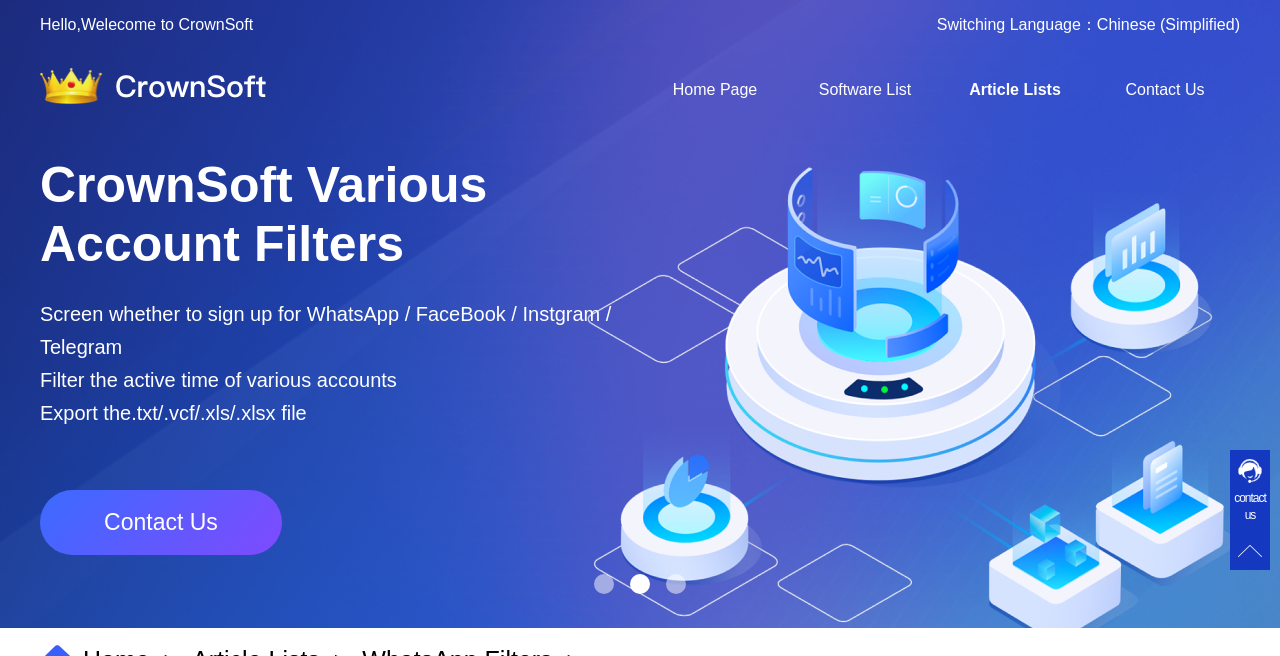From the details in the image, provide a thorough response to the question: What is the language of the webpage?

The language of the webpage can be inferred from the text on the webpage, which is in English. Additionally, there is a link that says 'Switching Language：' with an option to switch to 'Chinese (Simplified)', which suggests that the default language is English.